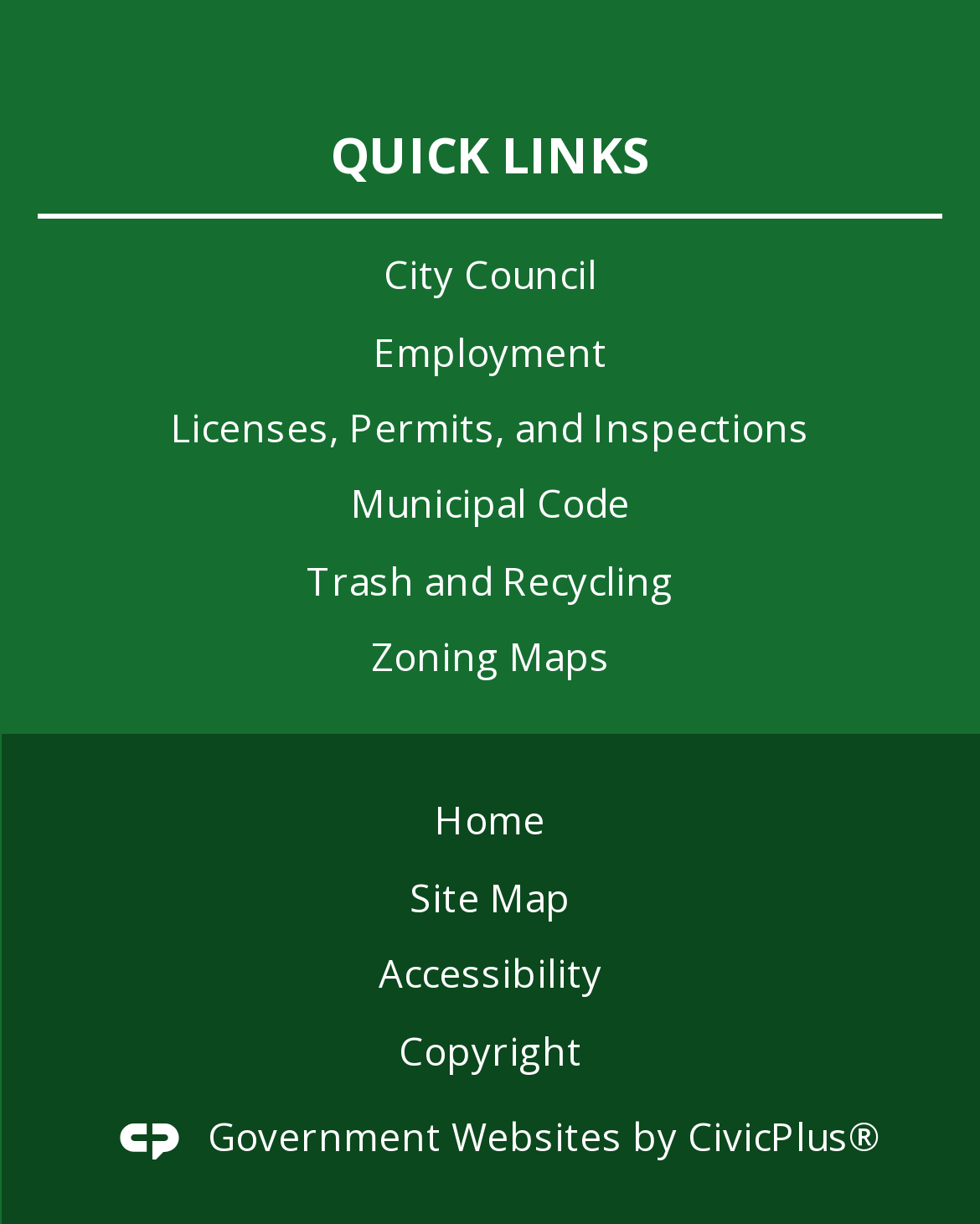Find the UI element described as: "Clutch Reilly" and predict its bounding box coordinates. Ensure the coordinates are four float numbers between 0 and 1, [left, top, right, bottom].

None